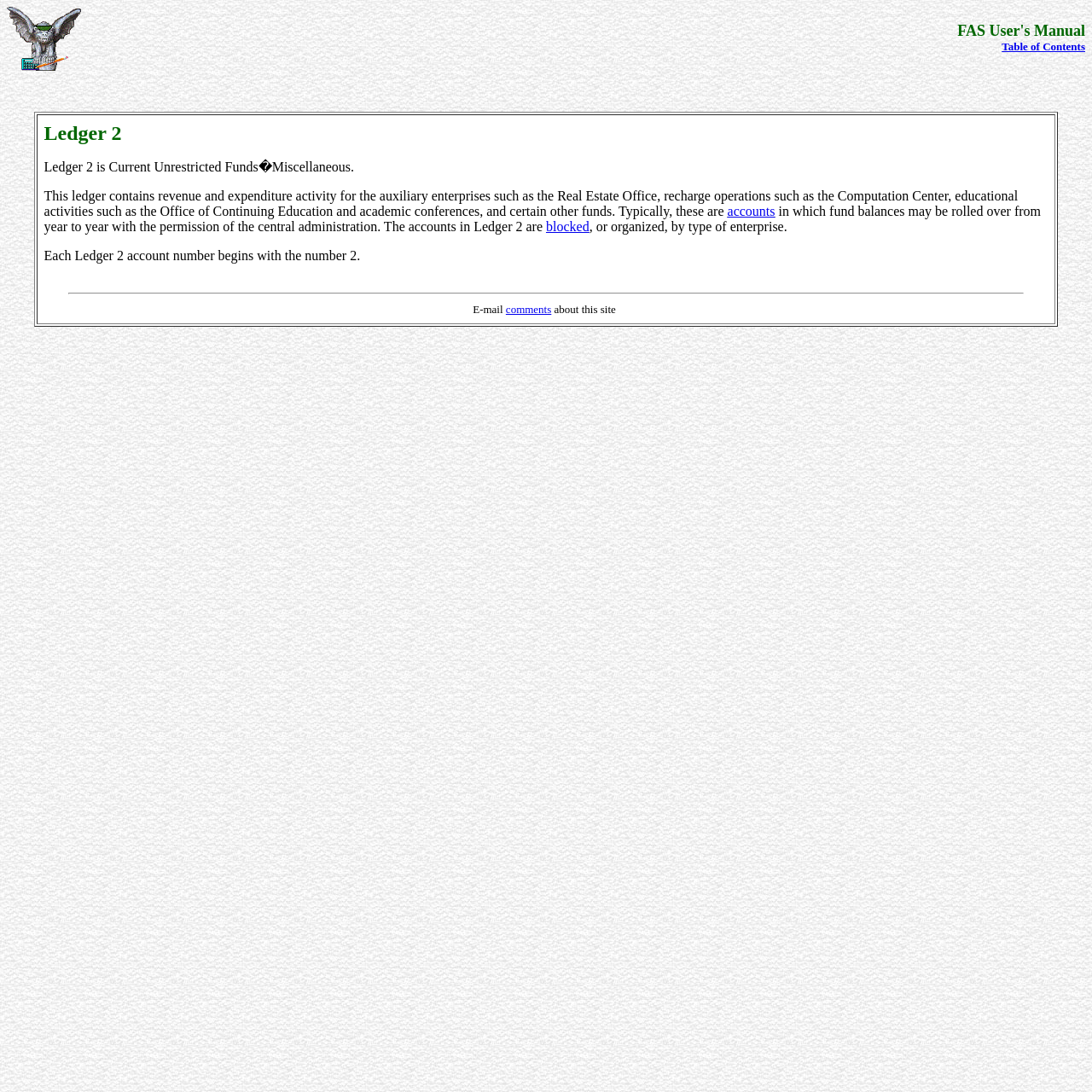Using the information shown in the image, answer the question with as much detail as possible: What is the purpose of the separator element on the page?

The separator element is a horizontal line that separates the text above it from the text below it, providing a visual distinction between the two sections of text.